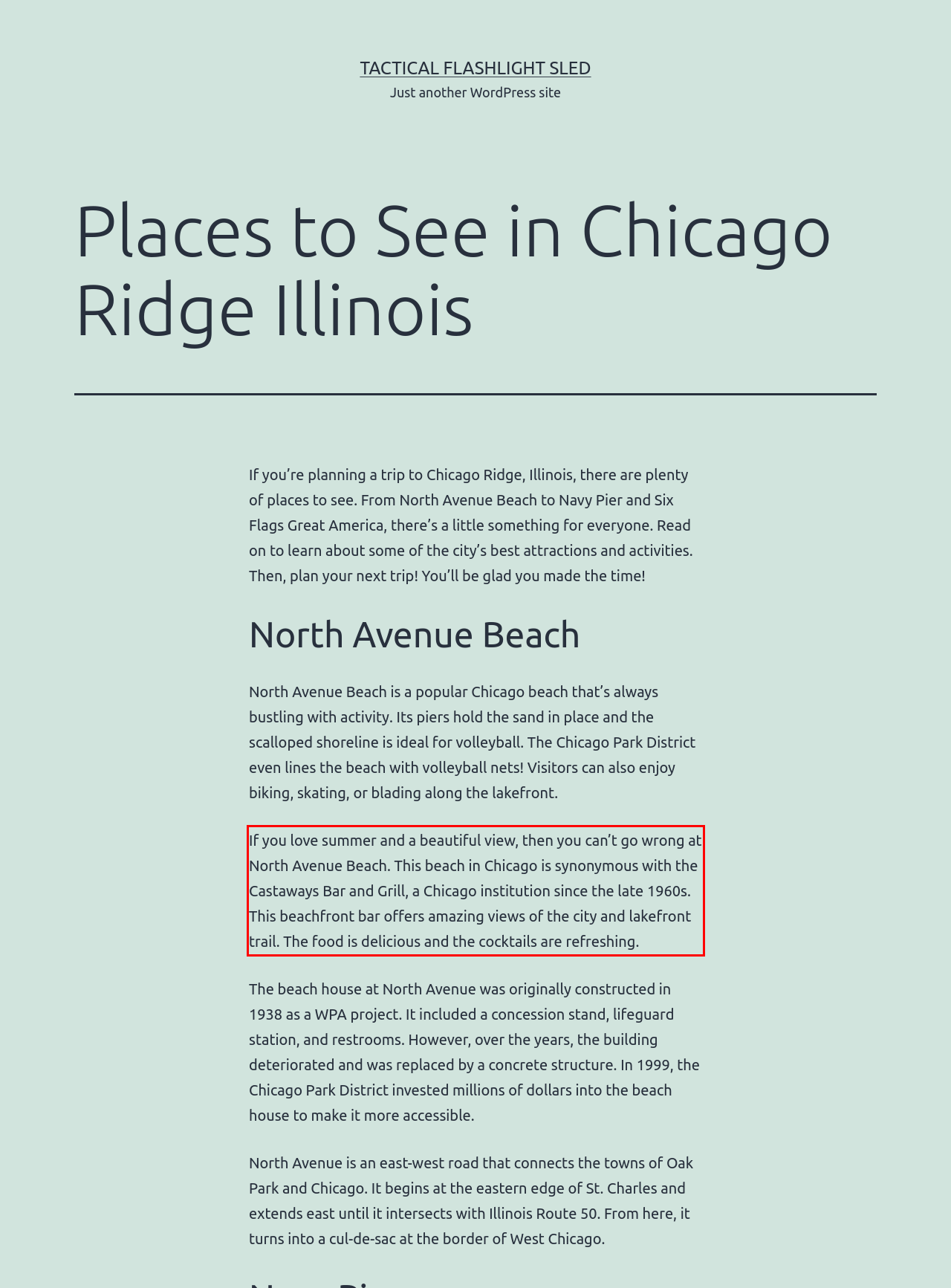Identify the text within the red bounding box on the webpage screenshot and generate the extracted text content.

If you love summer and a beautiful view, then you can’t go wrong at North Avenue Beach. This beach in Chicago is synonymous with the Castaways Bar and Grill, a Chicago institution since the late 1960s. This beachfront bar offers amazing views of the city and lakefront trail. The food is delicious and the cocktails are refreshing.